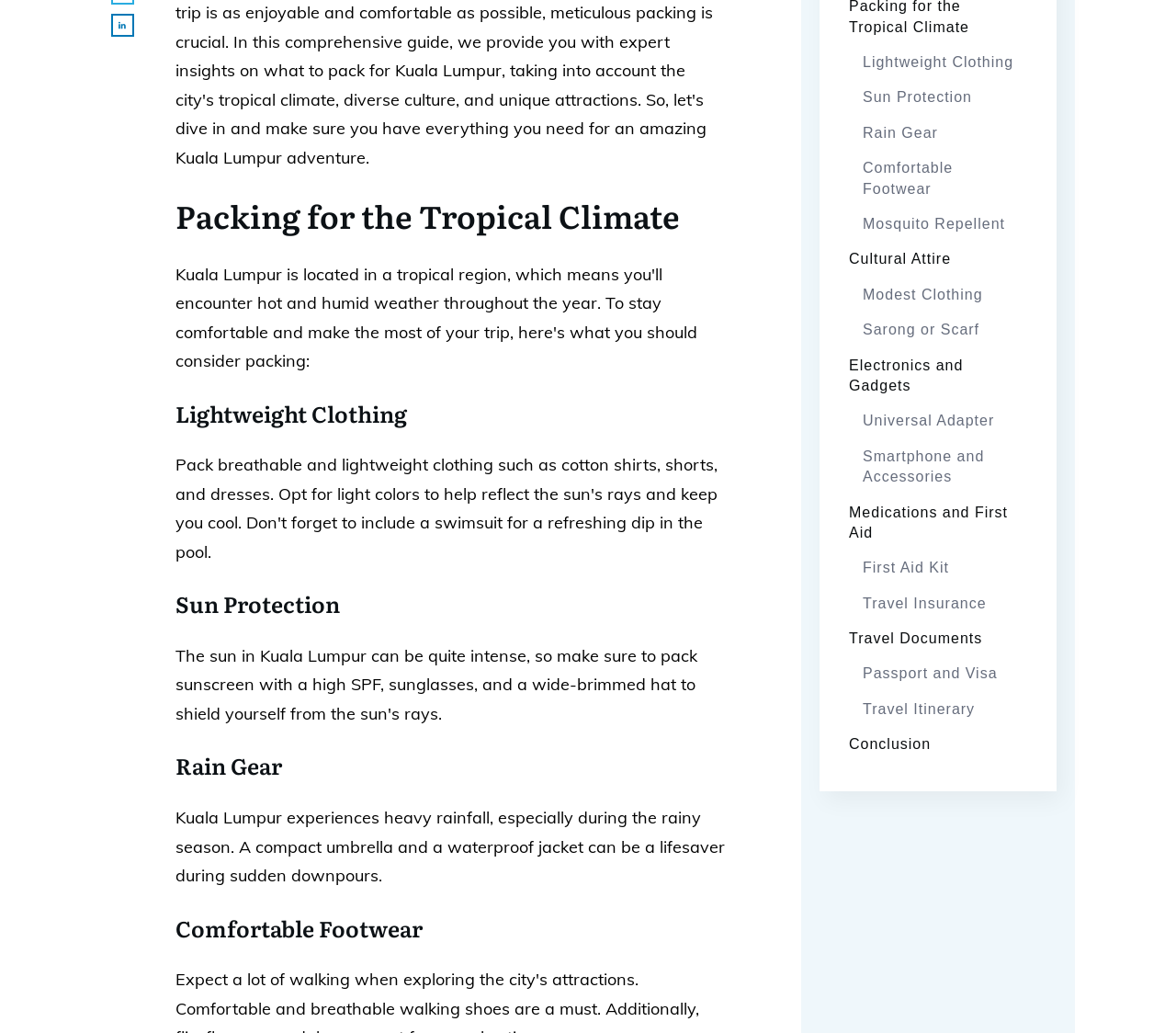Identify the coordinates of the bounding box for the element described below: "Smartphone and Accessories". Return the coordinates as four float numbers between 0 and 1: [left, top, right, bottom].

[0.734, 0.432, 0.87, 0.472]